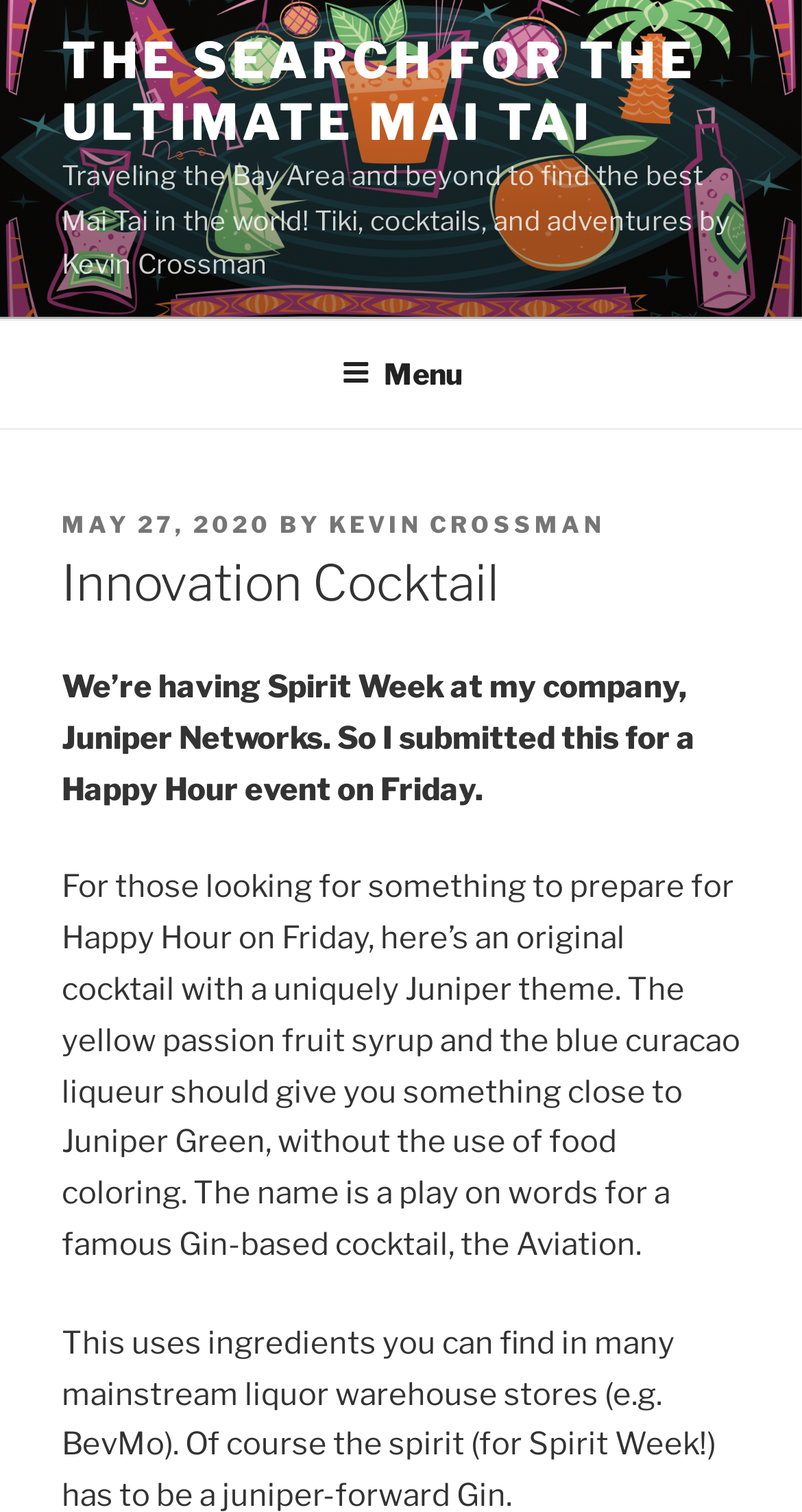Given the description: "Kevin Crossman", determine the bounding box coordinates of the UI element. The coordinates should be formatted as four float numbers between 0 and 1, [left, top, right, bottom].

[0.41, 0.338, 0.754, 0.357]